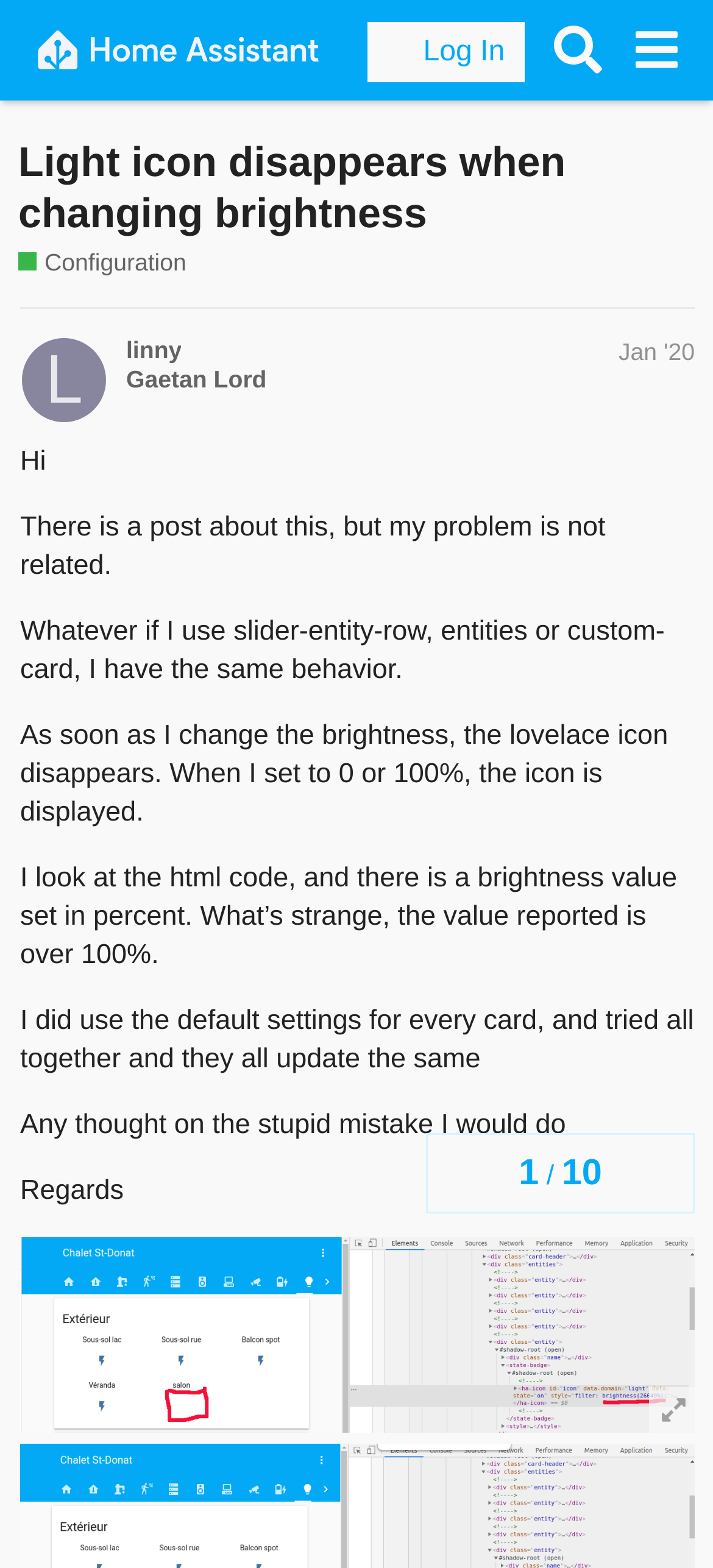What is the topic of the discussion?
Could you answer the question in a detailed manner, providing as much information as possible?

The topic of the discussion is about the light icon disappearing when changing brightness, as indicated by the heading 'Light icon disappears when changing brightness' and the user's description of the issue.